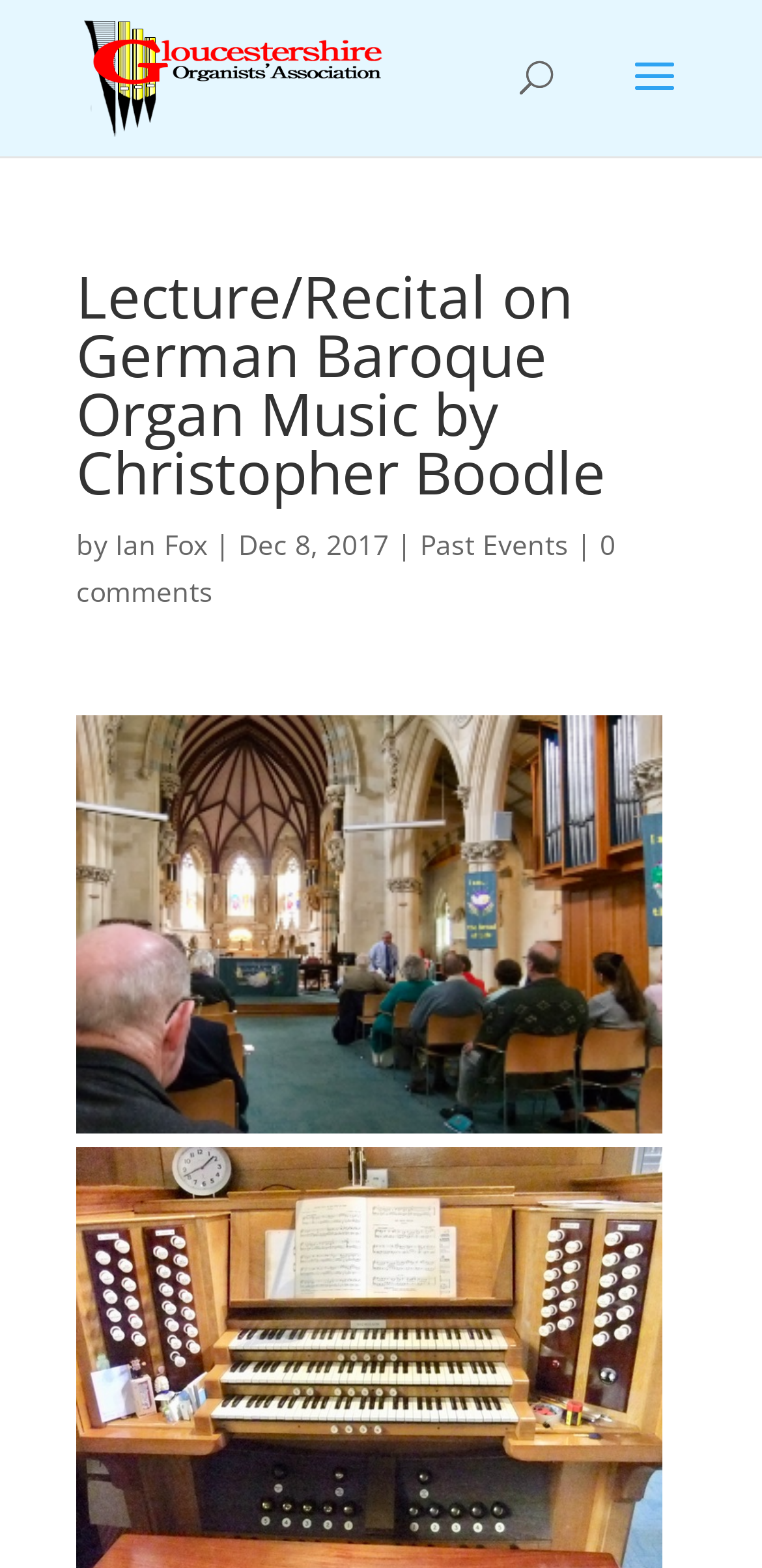Create a full and detailed caption for the entire webpage.

The webpage appears to be an event page for a lecture/recital on German Baroque Organ Music by Christopher Boodle, organized by the Gloucestershire Organists' Association. 

At the top left of the page, there is a link to the Gloucestershire Organists' Association, accompanied by an image with the same name. 

Below this, there is a search bar that spans across the top of the page. 

The main content of the page is a heading that announces the event, "Lecture/Recital on German Baroque Organ Music by Christopher Boodle". 

Underneath the heading, there is a section that lists the event details. This section includes a link to "Ian Fox", followed by a vertical bar, and then the date "Dec 8, 2017". 

To the right of the event details, there are two links: "Past Events" and "0 comments".